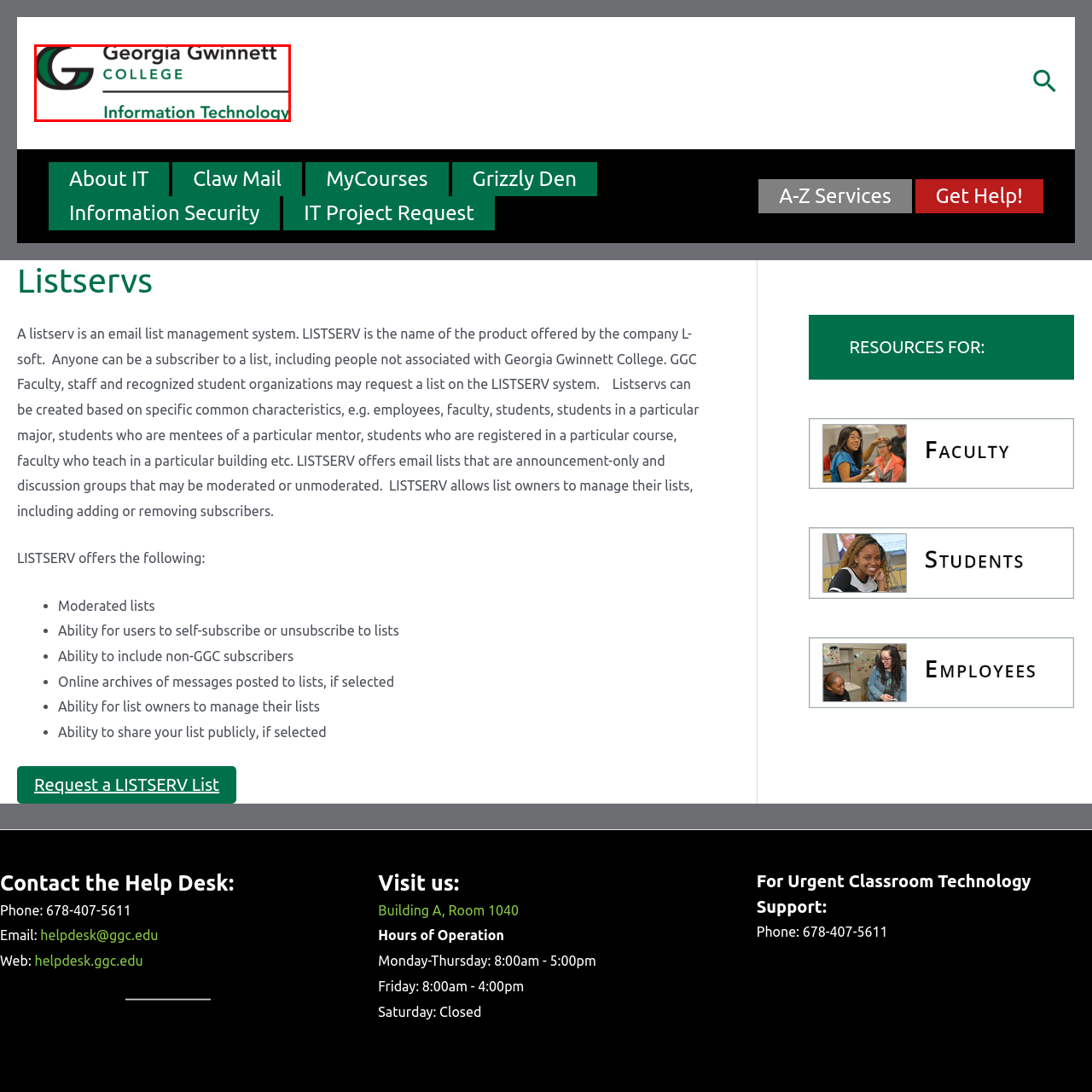Provide a thorough description of the image enclosed within the red border.

The image features the logo of Georgia Gwinnett College's Information Technology department. It prominently displays the stylized letter "G" in dark green and light green, symbolizing the college's branding. Below the logo, the text reads "Georgia Gwinnett COLLEGE" in a bold, modern font, with "Information Technology" written in a slightly smaller font beneath. This branding conveys a professional and contemporary aesthetic, reflecting the college's commitment to technology and education.